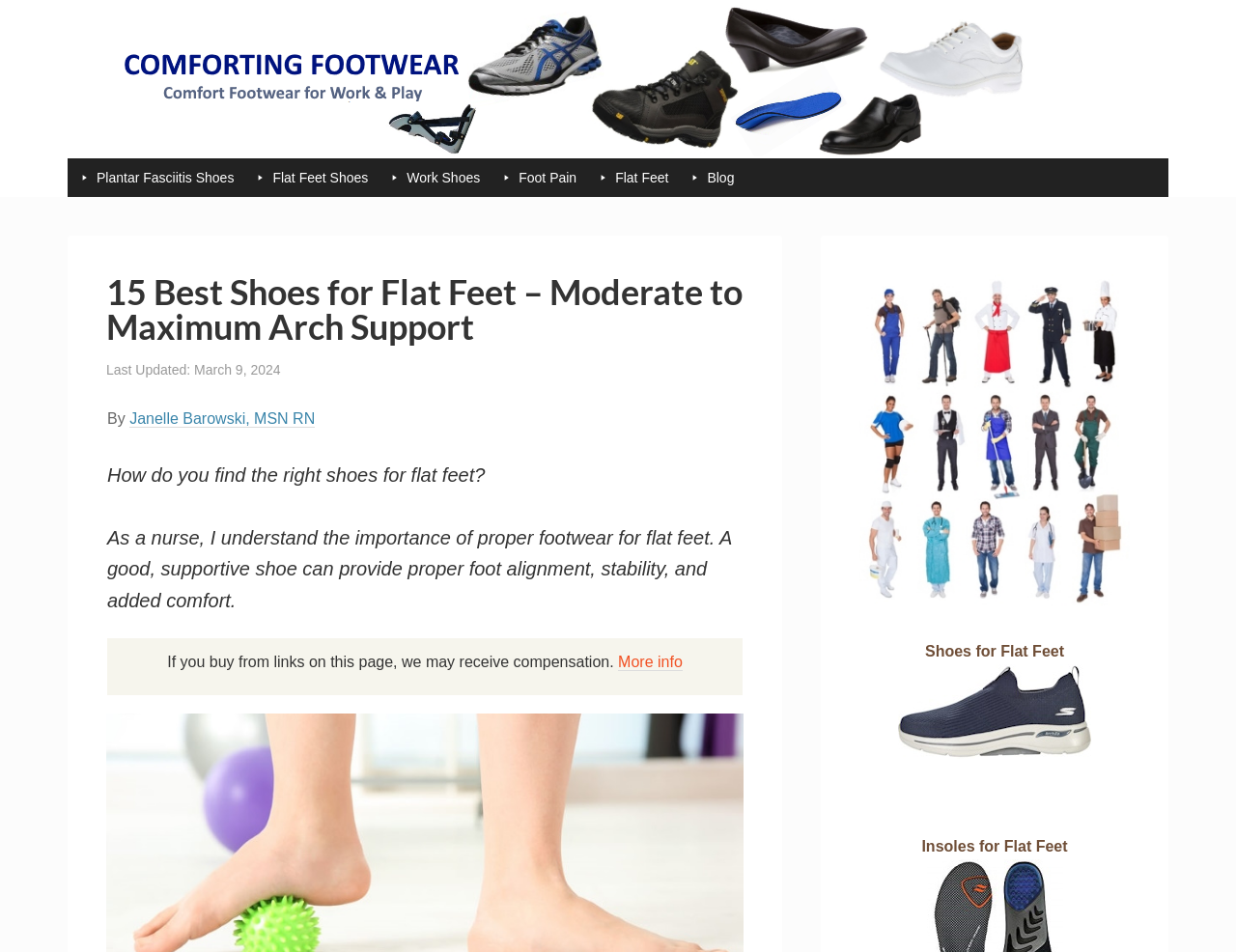Identify the coordinates of the bounding box for the element that must be clicked to accomplish the instruction: "View insoles for flat feet".

[0.746, 0.881, 0.864, 0.898]